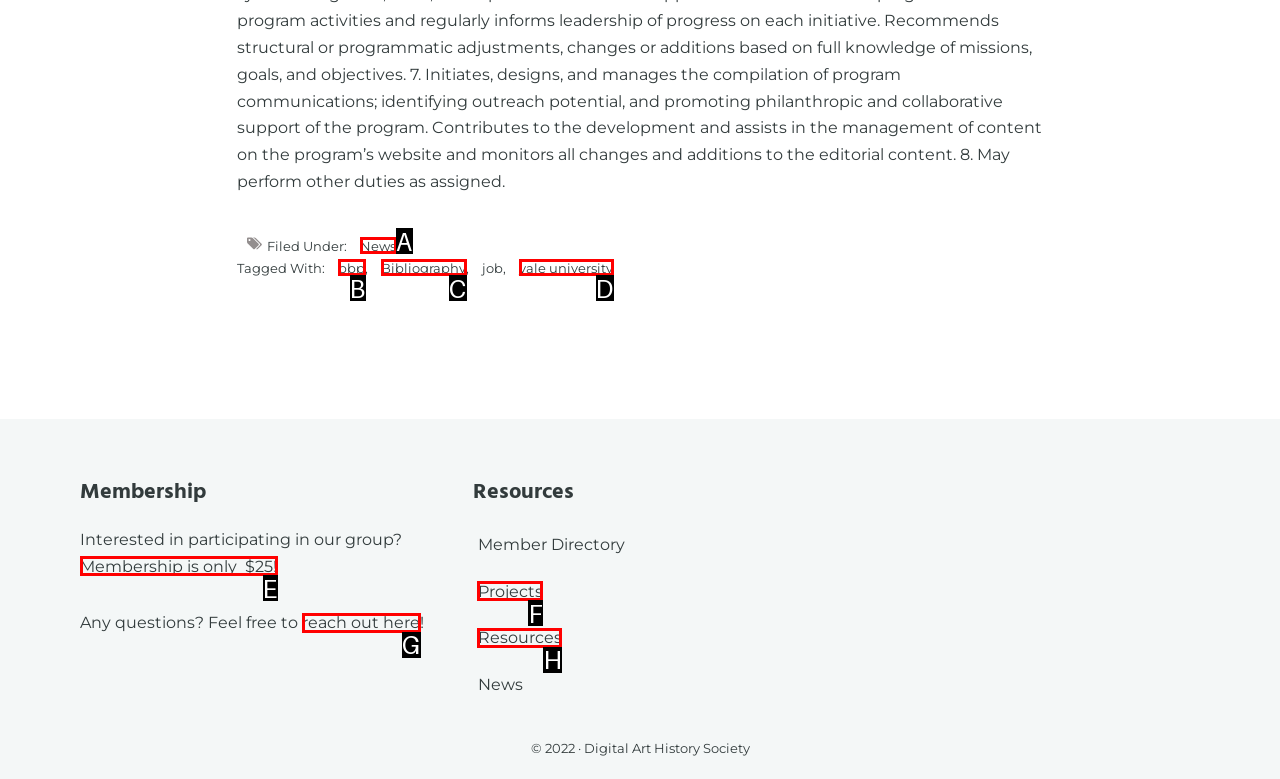Tell me which one HTML element best matches the description: reach out here
Answer with the option's letter from the given choices directly.

G